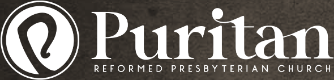What values does the logo's backdrop highlight?
Please respond to the question with a detailed and thorough explanation.

The caption states that the logo's backdrop highlights the church's commitment to traditional Reformed values, which is an essential aspect of the Puritan Reformed Presbyterian Church's identity.